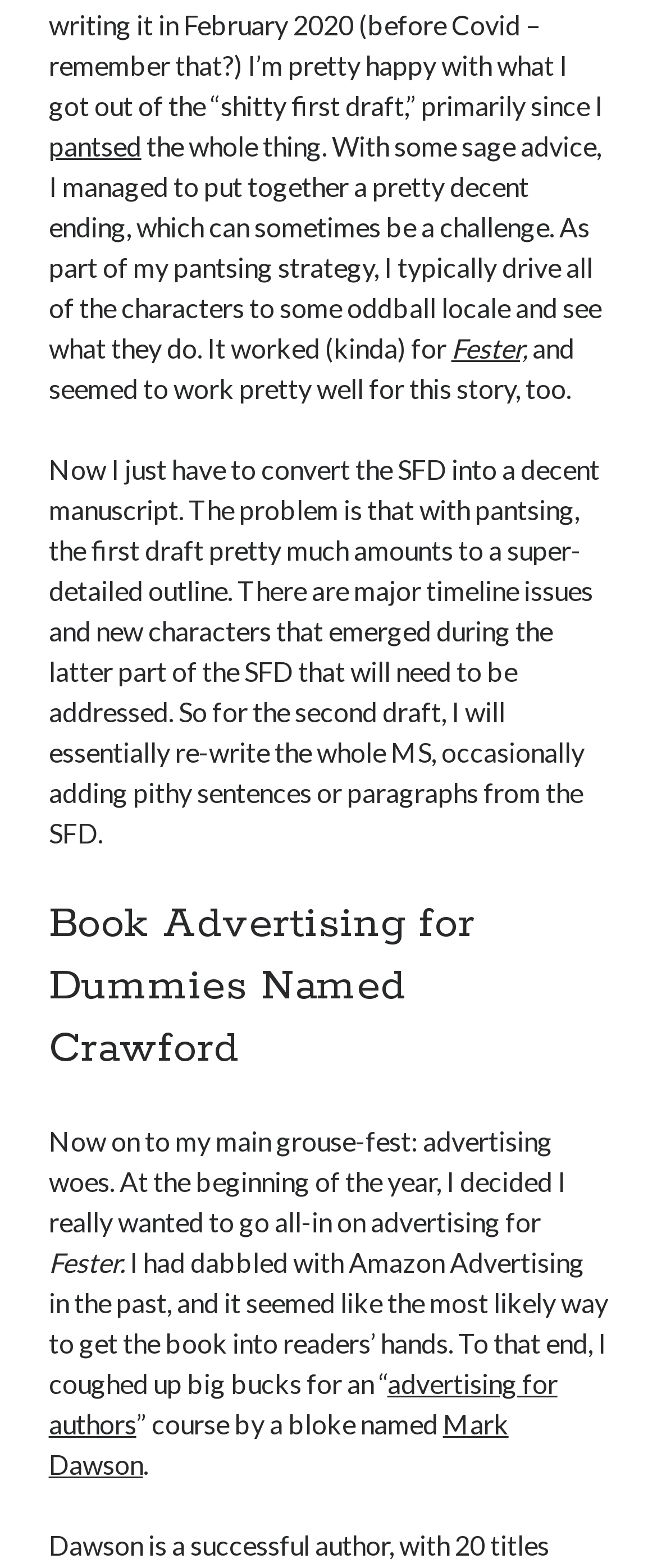Can you specify the bounding box coordinates of the area that needs to be clicked to fulfill the following instruction: "Learn about Amazon KDP"?

[0.077, 0.952, 0.256, 0.968]